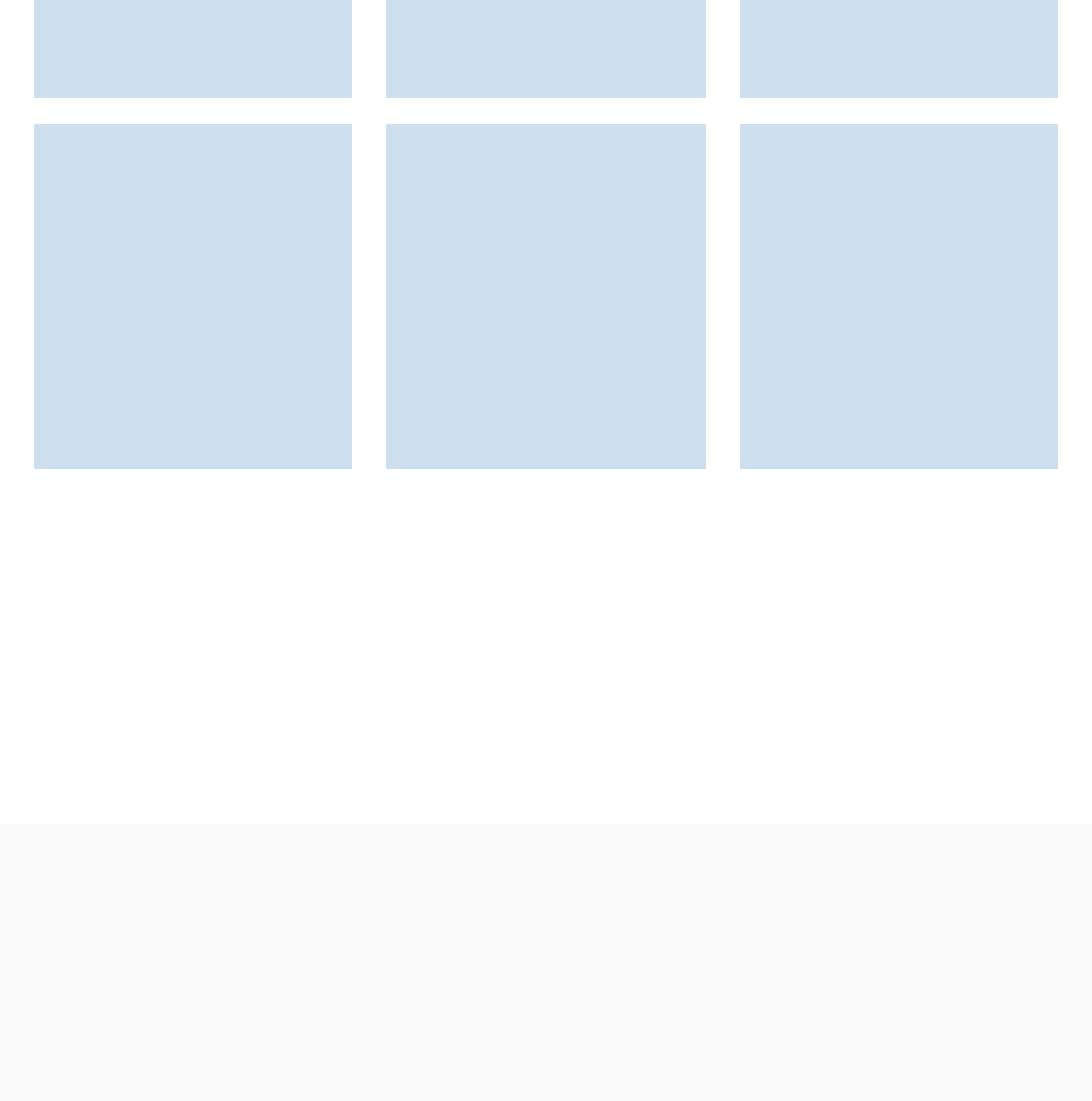Locate the bounding box coordinates of the area that needs to be clicked to fulfill the following instruction: "See latest edition here...". The coordinates should be in the format of four float numbers between 0 and 1, namely [left, top, right, bottom].

[0.385, 0.237, 0.516, 0.254]